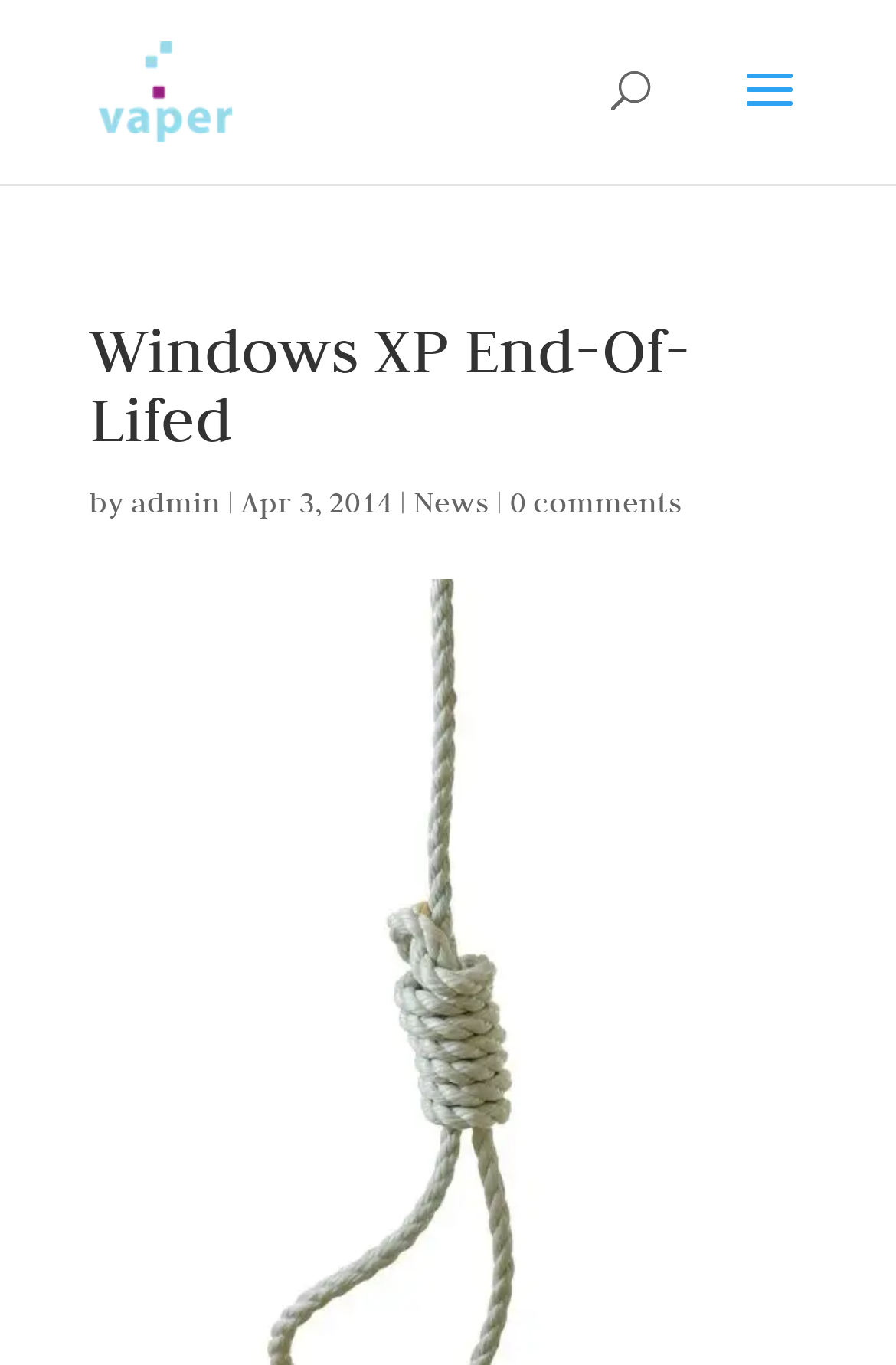What is the date of the news article?
Provide an in-depth answer to the question, covering all aspects.

The date of the news article can be found below the heading 'Windows XP End-Of-Lifed', where it says 'by admin | Apr 3, 2014'.